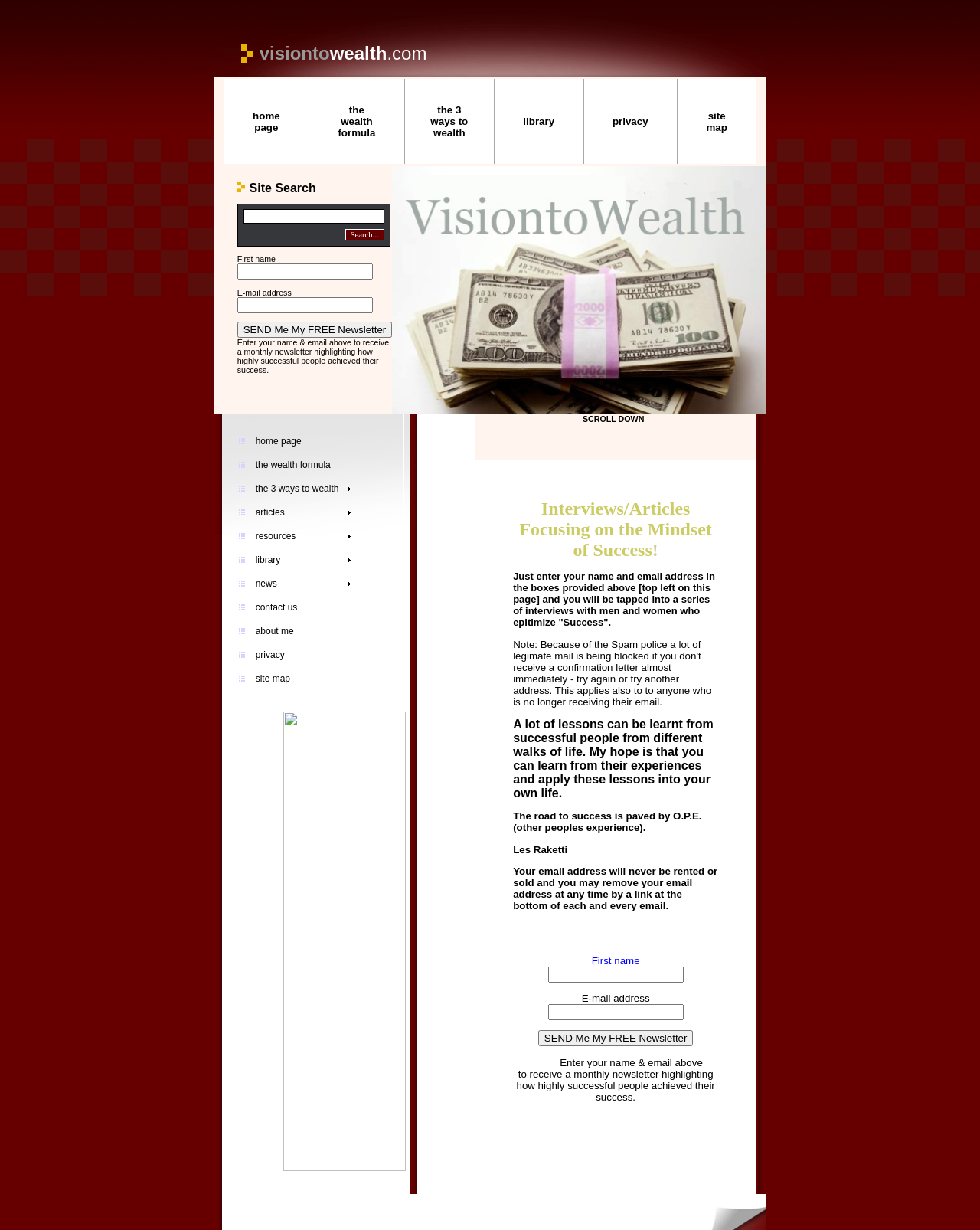What is required to receive the newsletter?
Please give a detailed answer to the question using the information shown in the image.

The webpage requires users to enter their name and email address in the respective text input fields in order to receive the newsletter, as indicated by the labels 'First name' and 'E-mail address'.